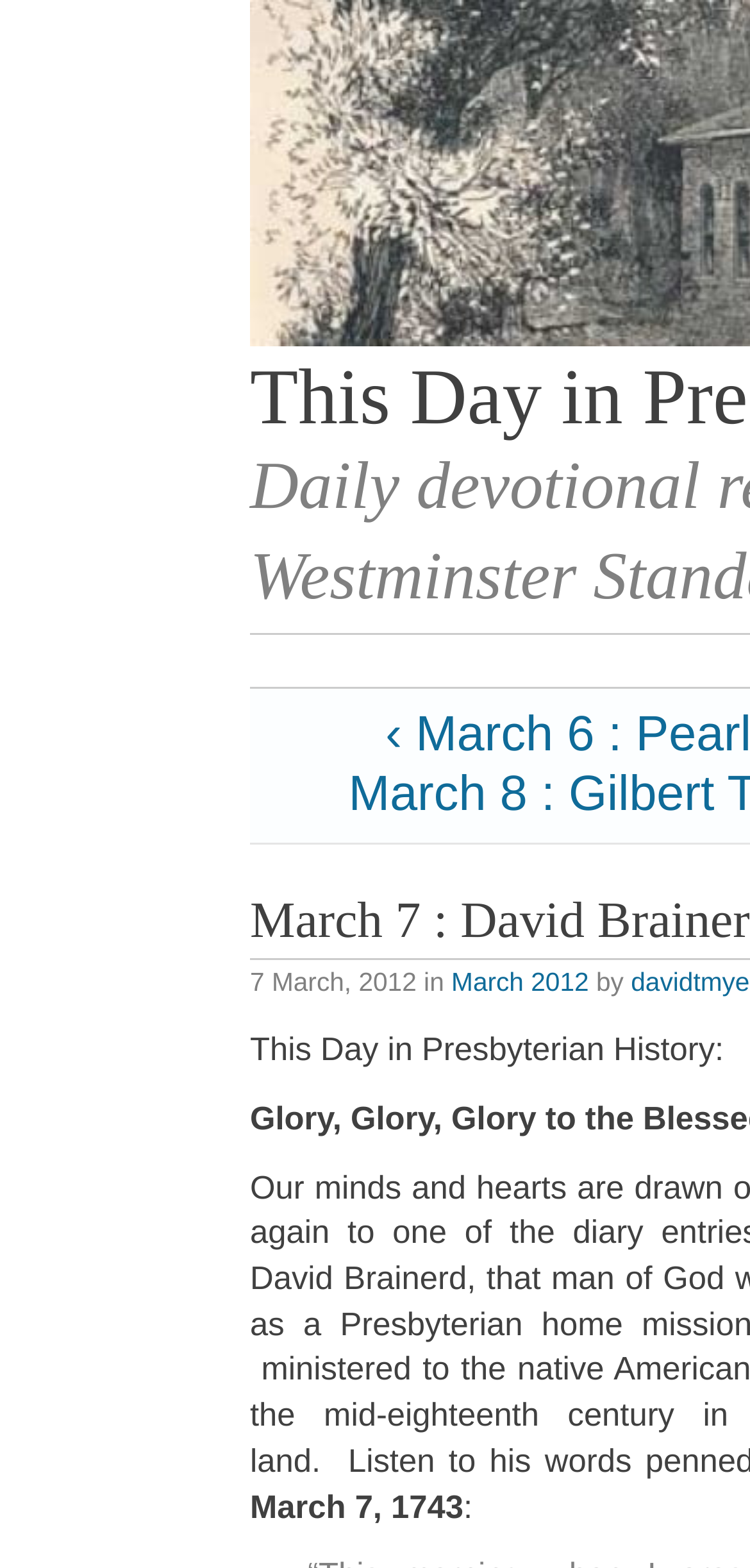Identify the bounding box coordinates for the UI element described as: "March 2012".

[0.602, 0.59, 0.785, 0.608]